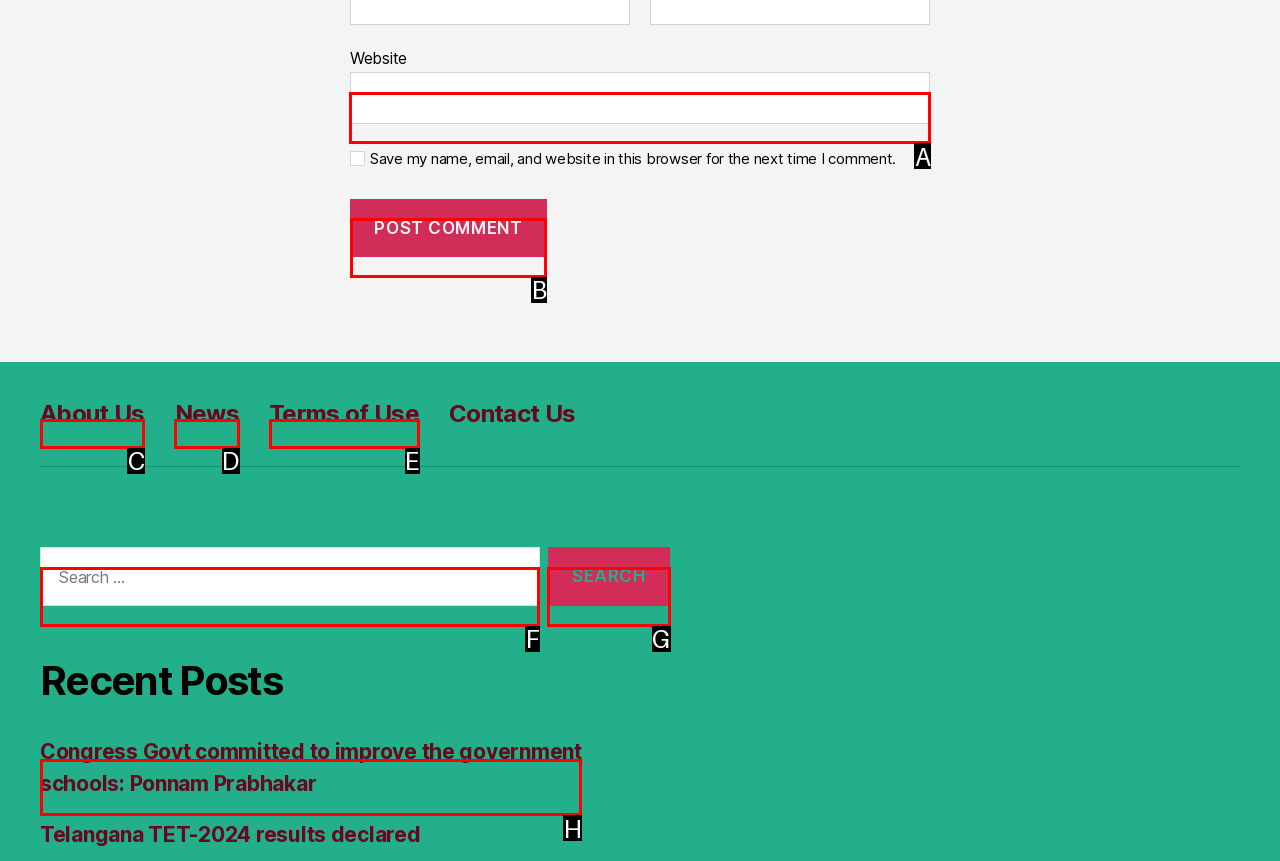Tell me the correct option to click for this task: Enter website
Write down the option's letter from the given choices.

A